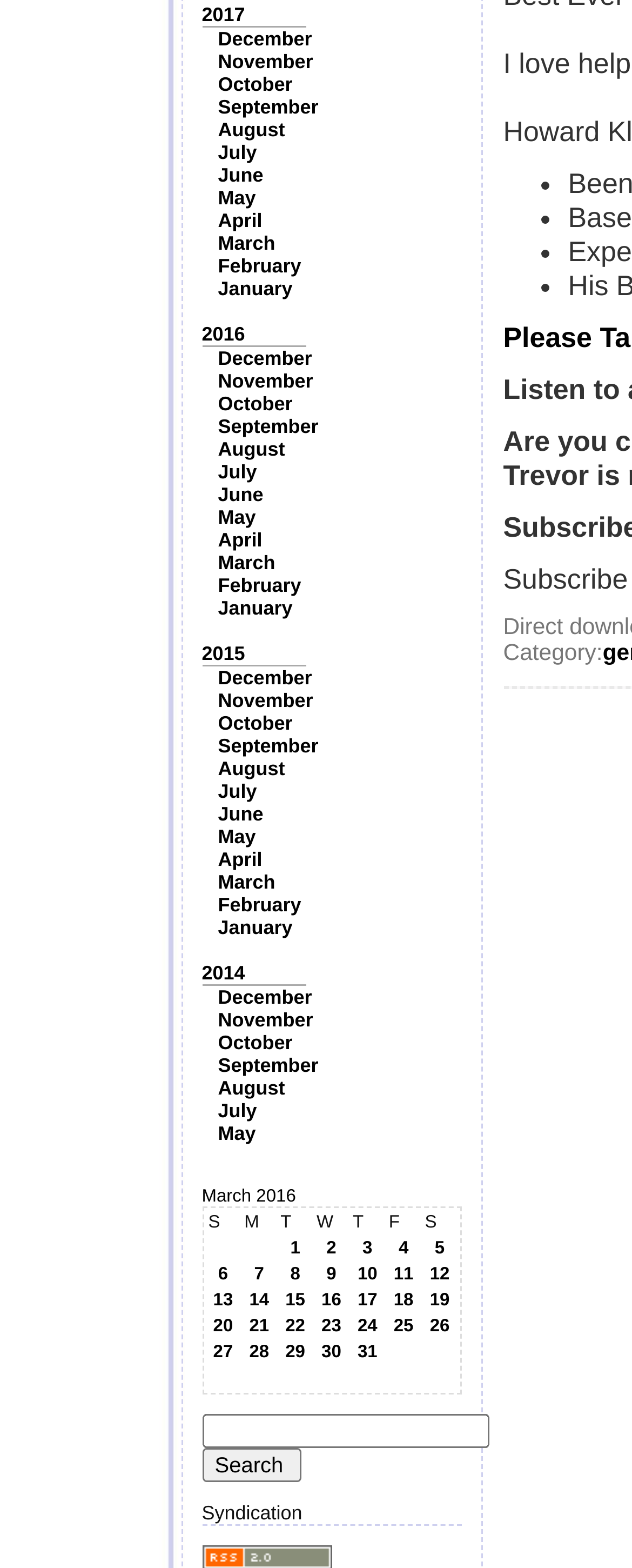Please provide the bounding box coordinates for the element that needs to be clicked to perform the instruction: "Click on 1". The coordinates must consist of four float numbers between 0 and 1, formatted as [left, top, right, bottom].

[0.444, 0.79, 0.491, 0.802]